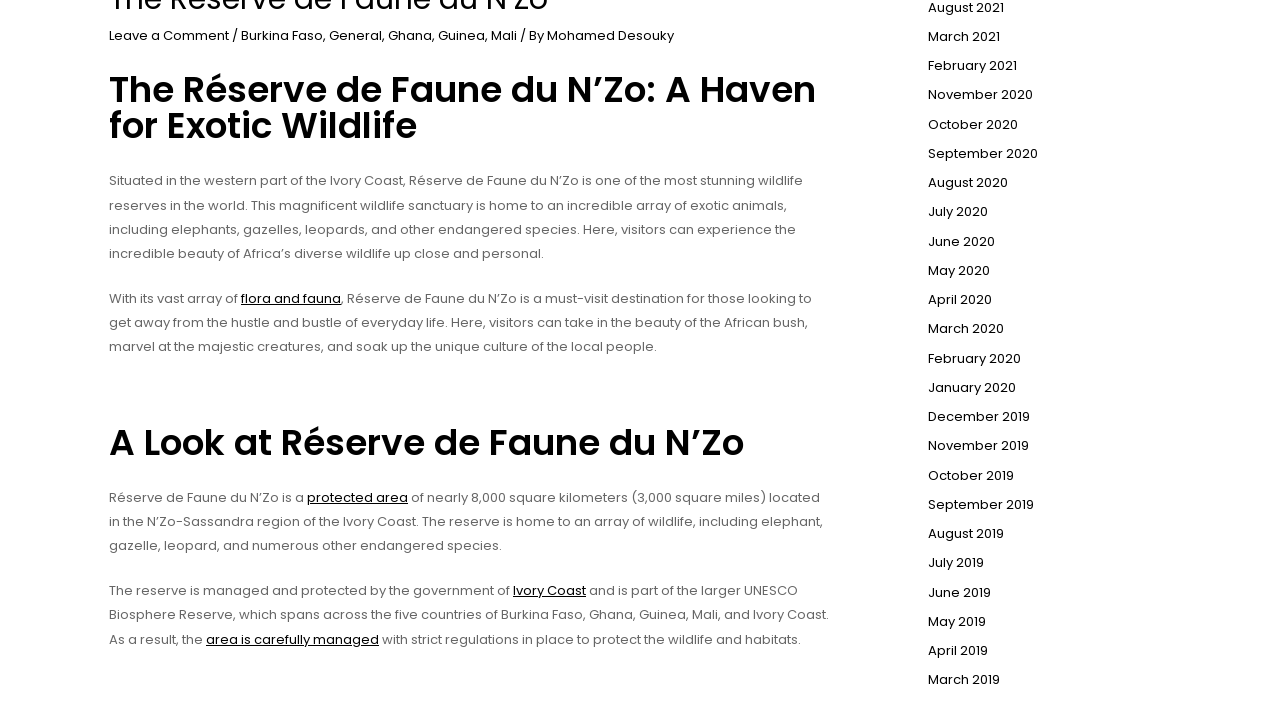Locate the bounding box for the described UI element: "area is carefully managed". Ensure the coordinates are four float numbers between 0 and 1, formatted as [left, top, right, bottom].

[0.161, 0.898, 0.296, 0.925]